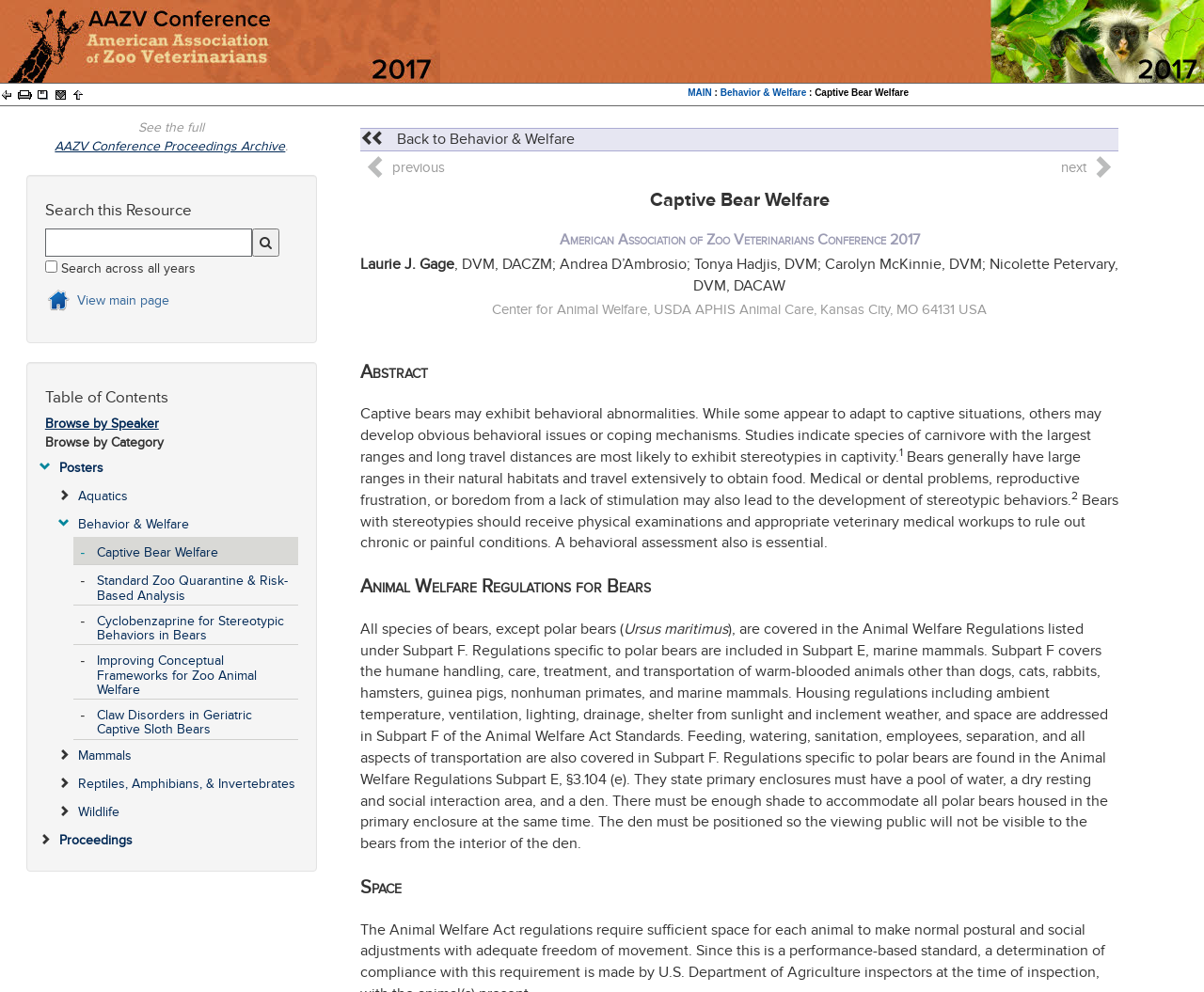Use a single word or phrase to answer the question:
What is the regulation related to polar bears?

Subpart E, §3.104 (e)